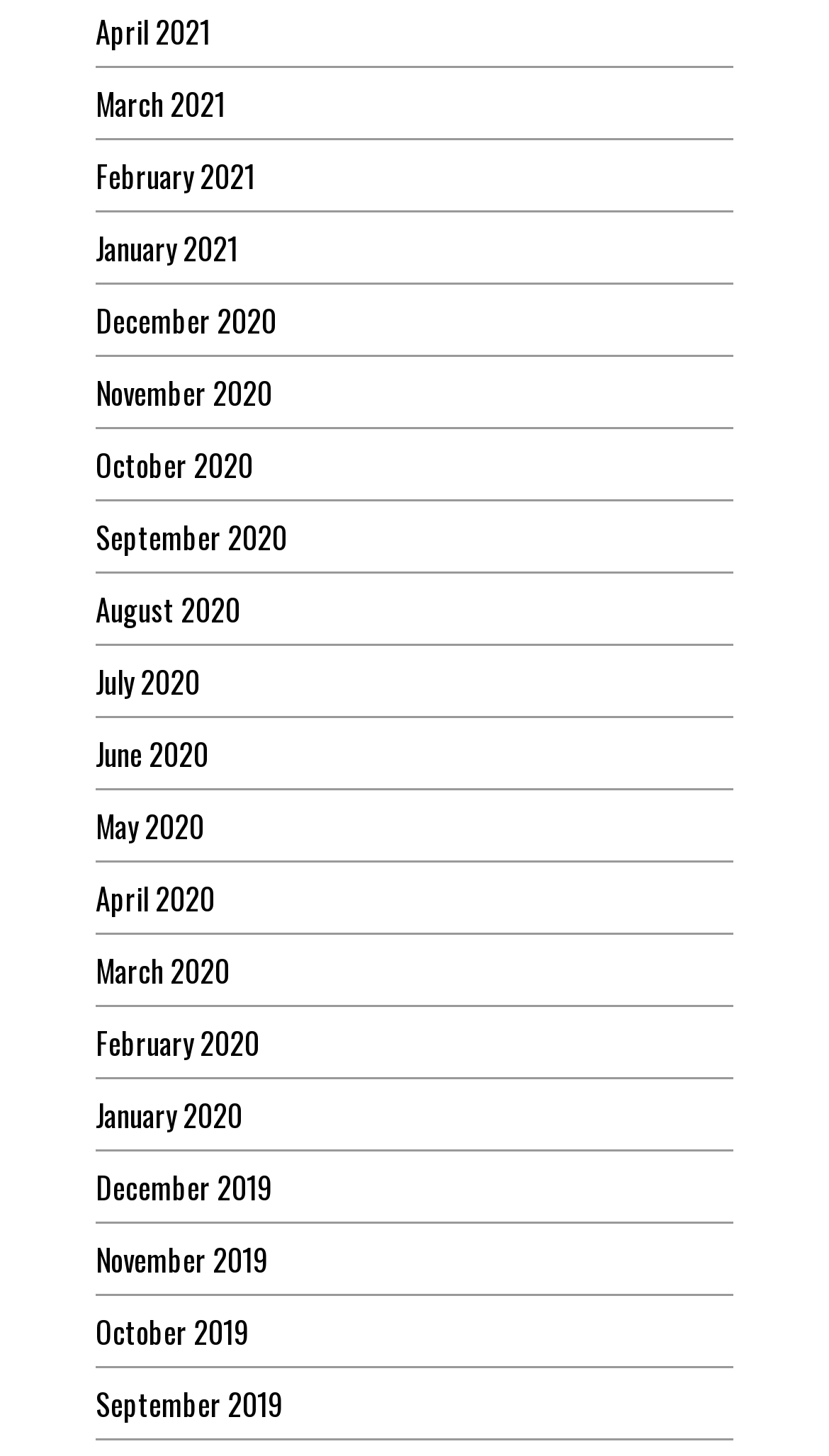What is the common format of the link text?
Refer to the image and offer an in-depth and detailed answer to the question.

By examining the text of the links, I found that they all follow a consistent format of 'Month Year', where 'Month' is the name of the month and 'Year' is the year.